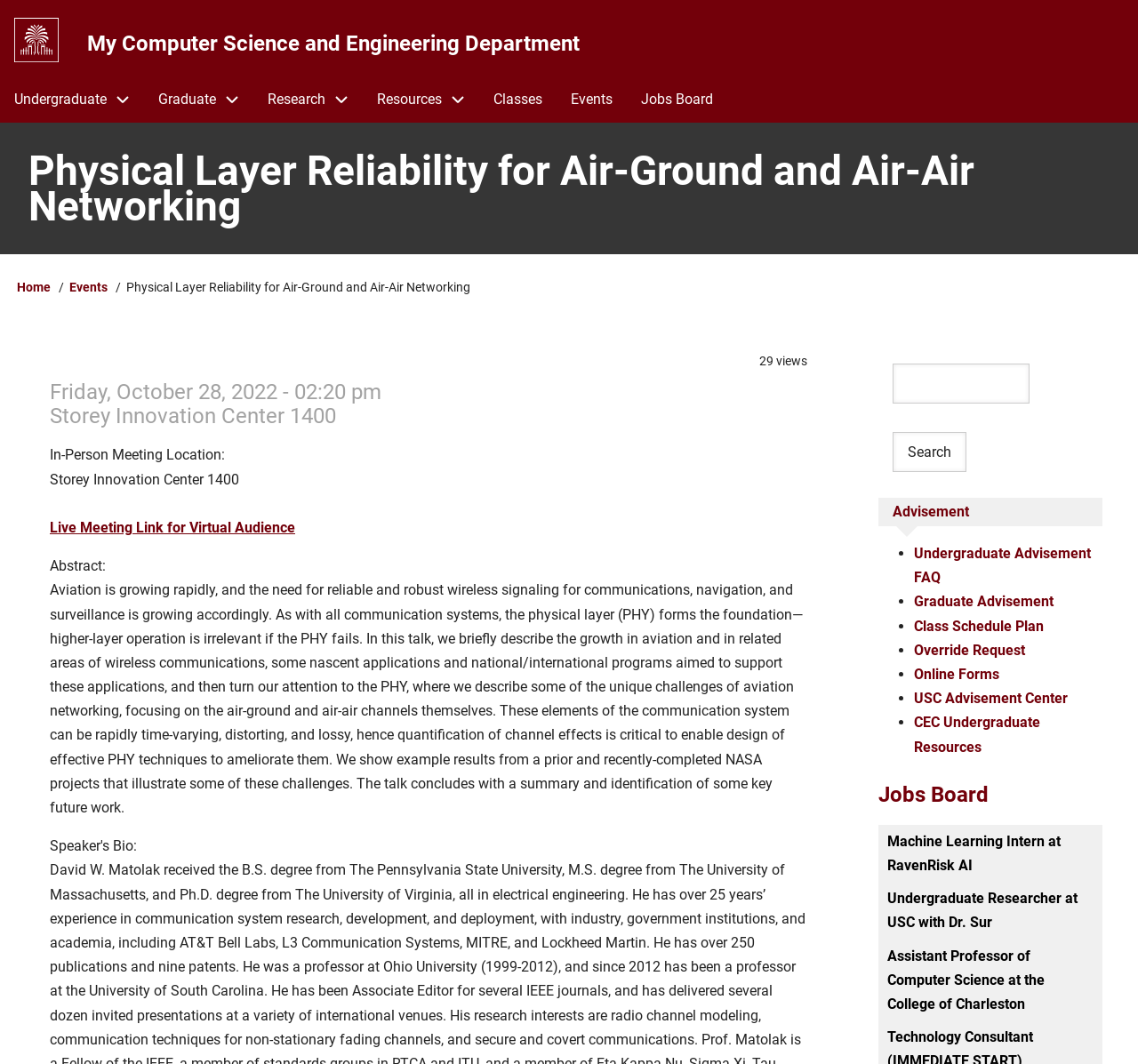Identify the coordinates of the bounding box for the element that must be clicked to accomplish the instruction: "Click on About Us".

None